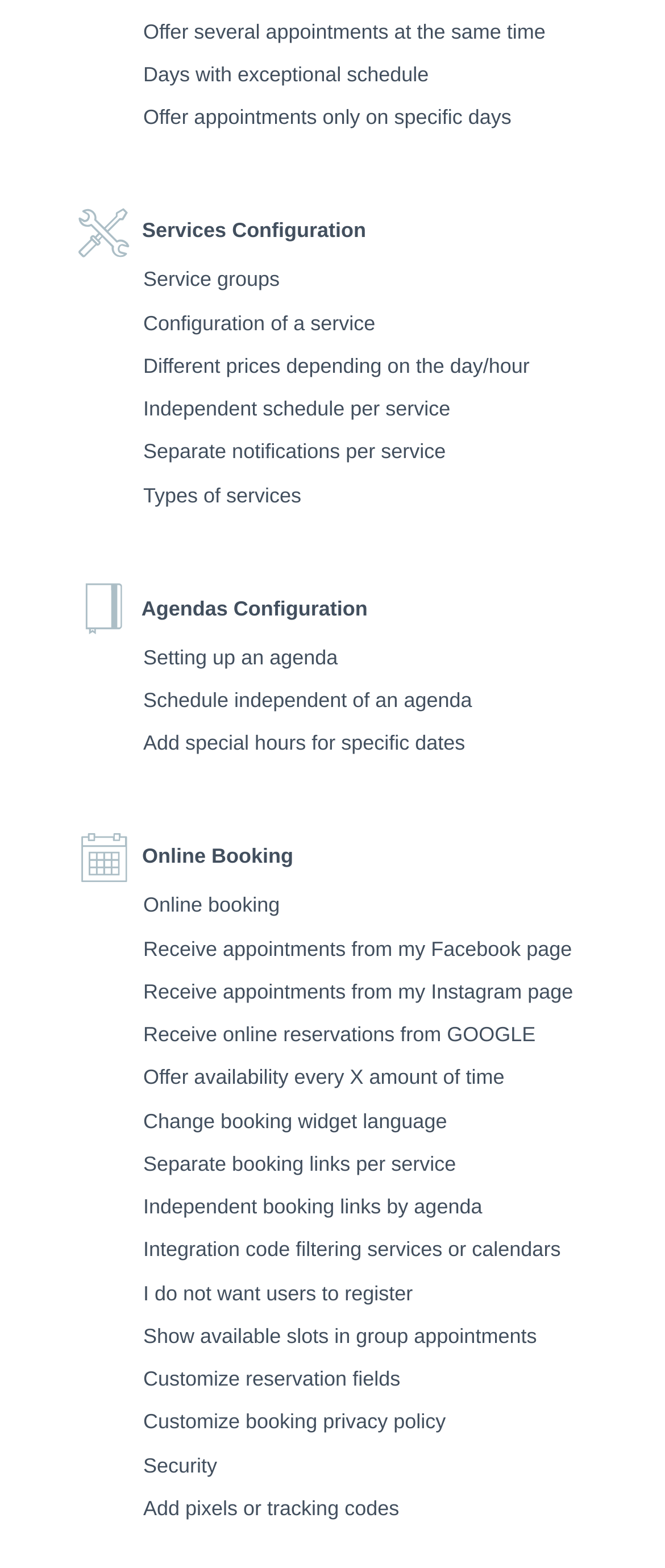Provide the bounding box for the UI element matching this description: "Google Analyticsについて".

None